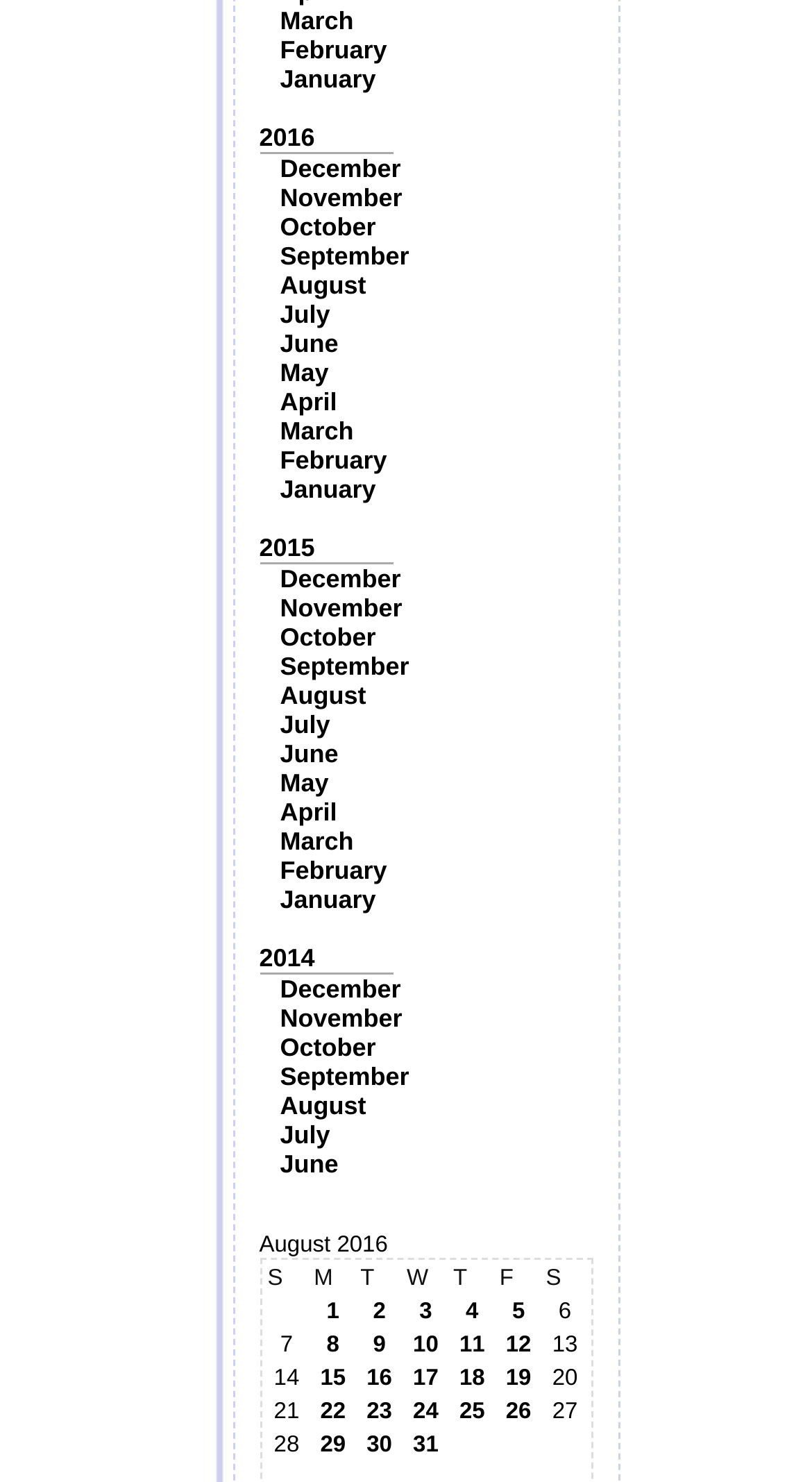Please specify the bounding box coordinates of the region to click in order to perform the following instruction: "Select 1".

[0.387, 0.877, 0.433, 0.894]